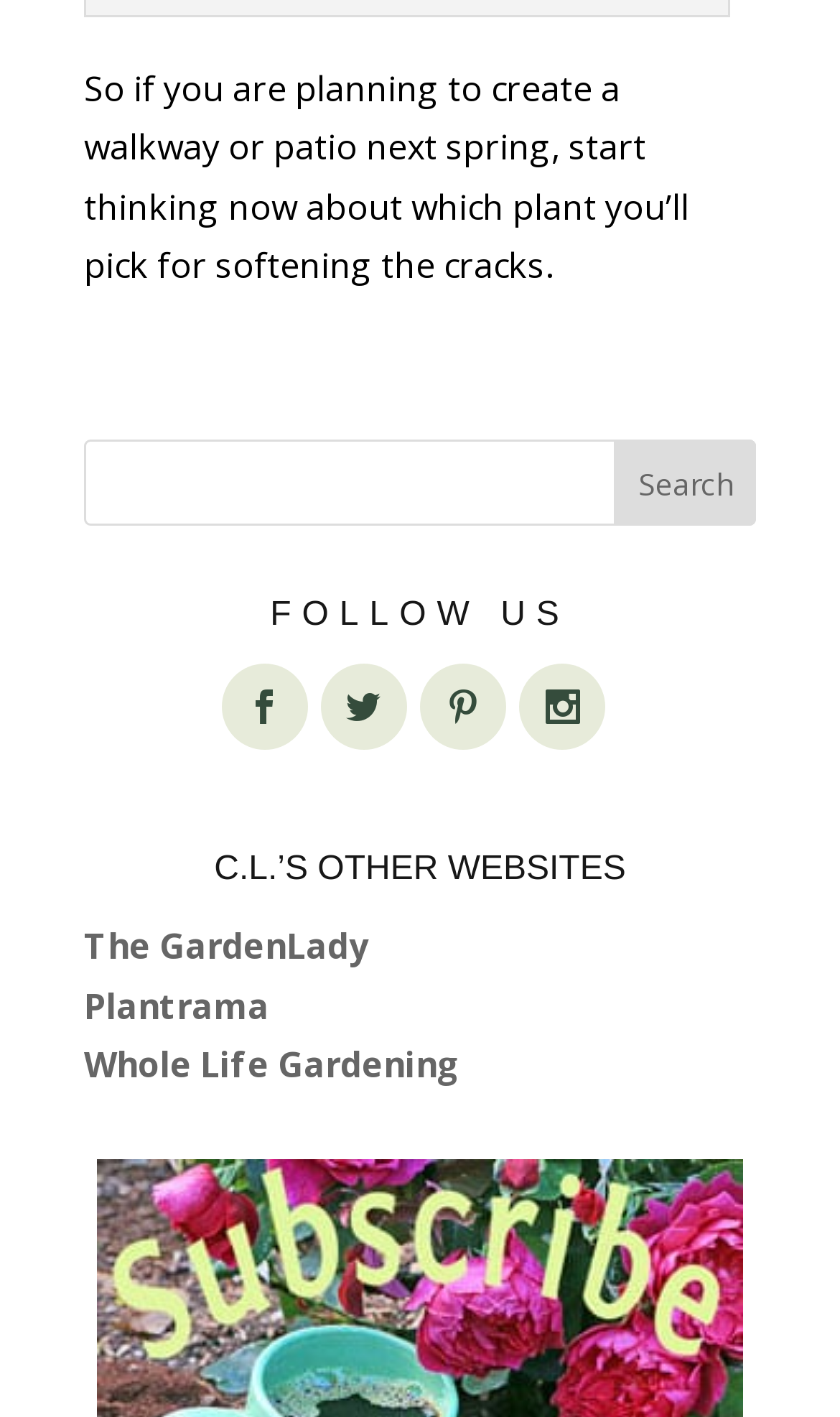Please determine the bounding box coordinates for the UI element described here. Use the format (top-left x, top-left y, bottom-right x, bottom-right y) with values bounded between 0 and 1: Whole Life Gardening

[0.1, 0.734, 0.549, 0.767]